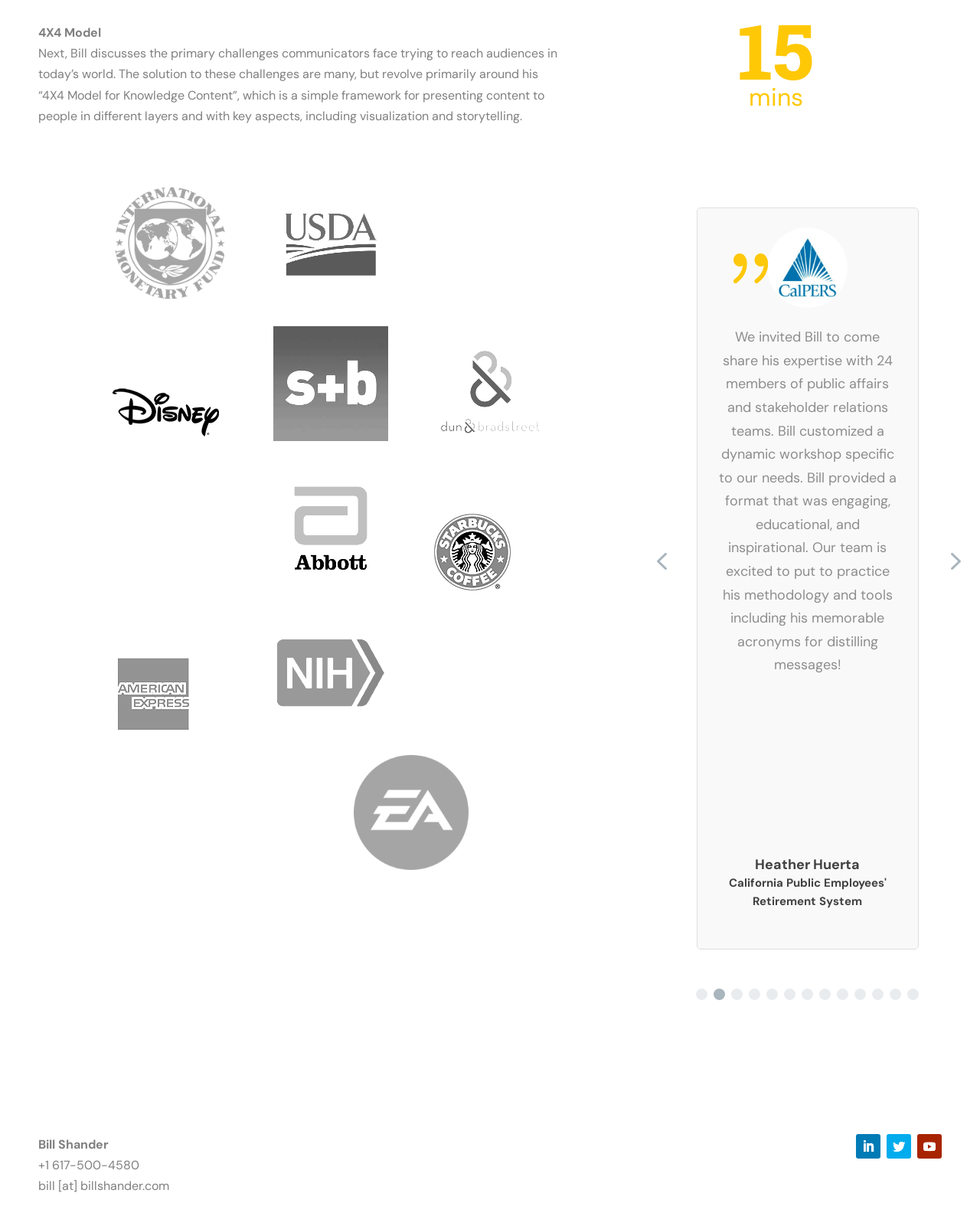How many minutes is the video?
Provide a short answer using one word or a brief phrase based on the image.

15